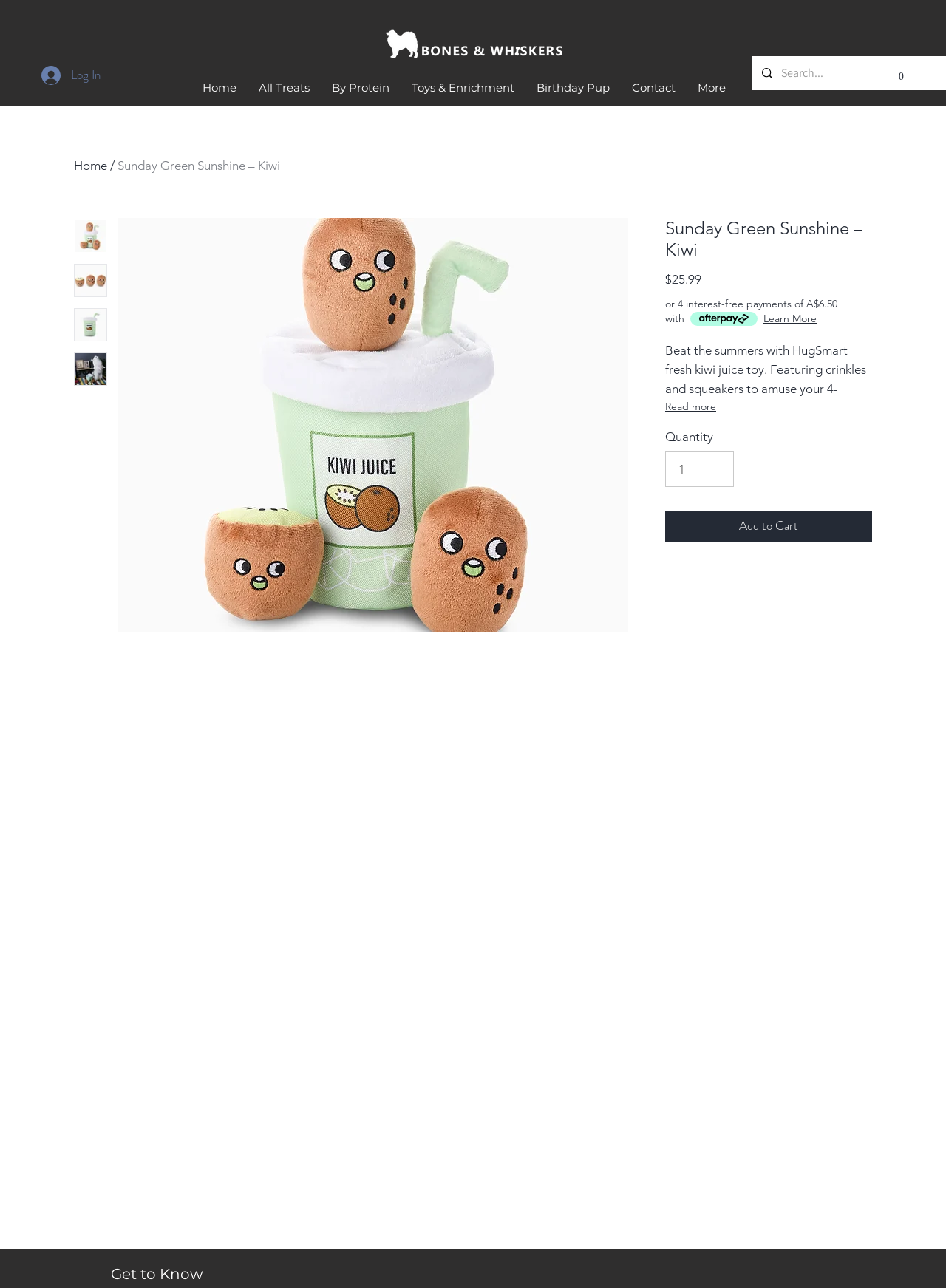Could you locate the bounding box coordinates for the section that should be clicked to accomplish this task: "Log in to your account".

[0.033, 0.048, 0.117, 0.069]